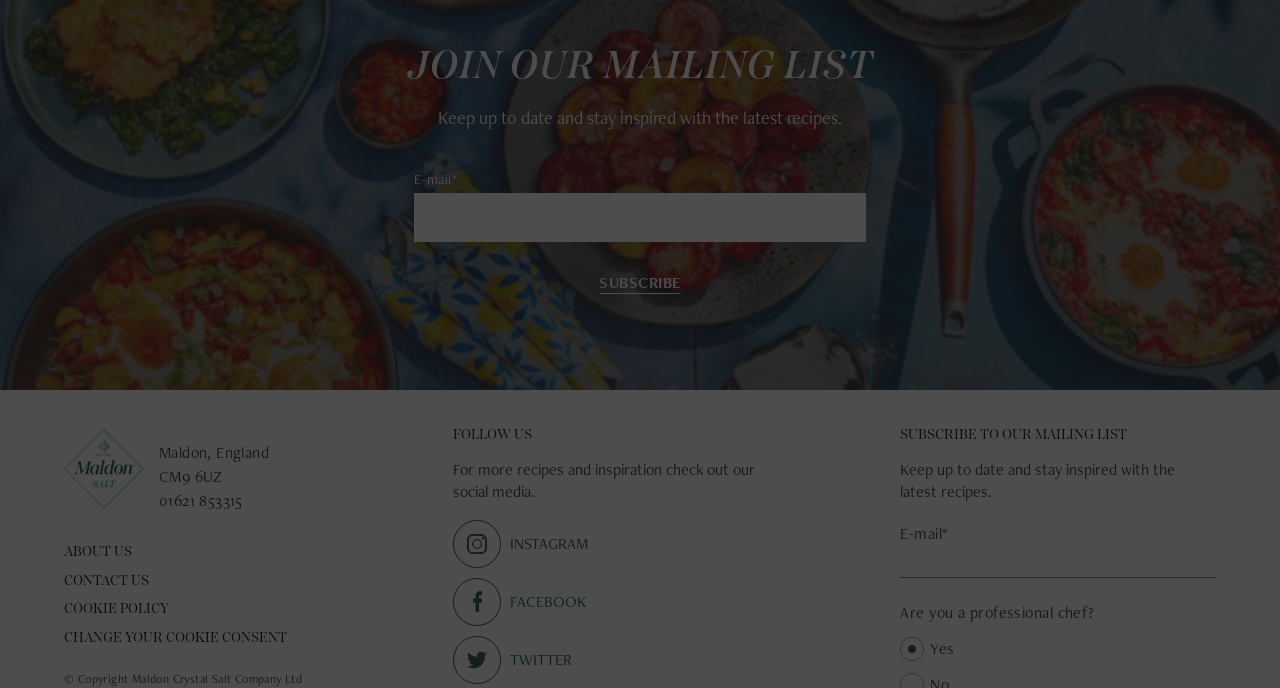Determine the bounding box coordinates of the clickable element to achieve the following action: 'Subscribe to the mailing list'. Provide the coordinates as four float values between 0 and 1, formatted as [left, top, right, bottom].

[0.463, 0.392, 0.537, 0.43]